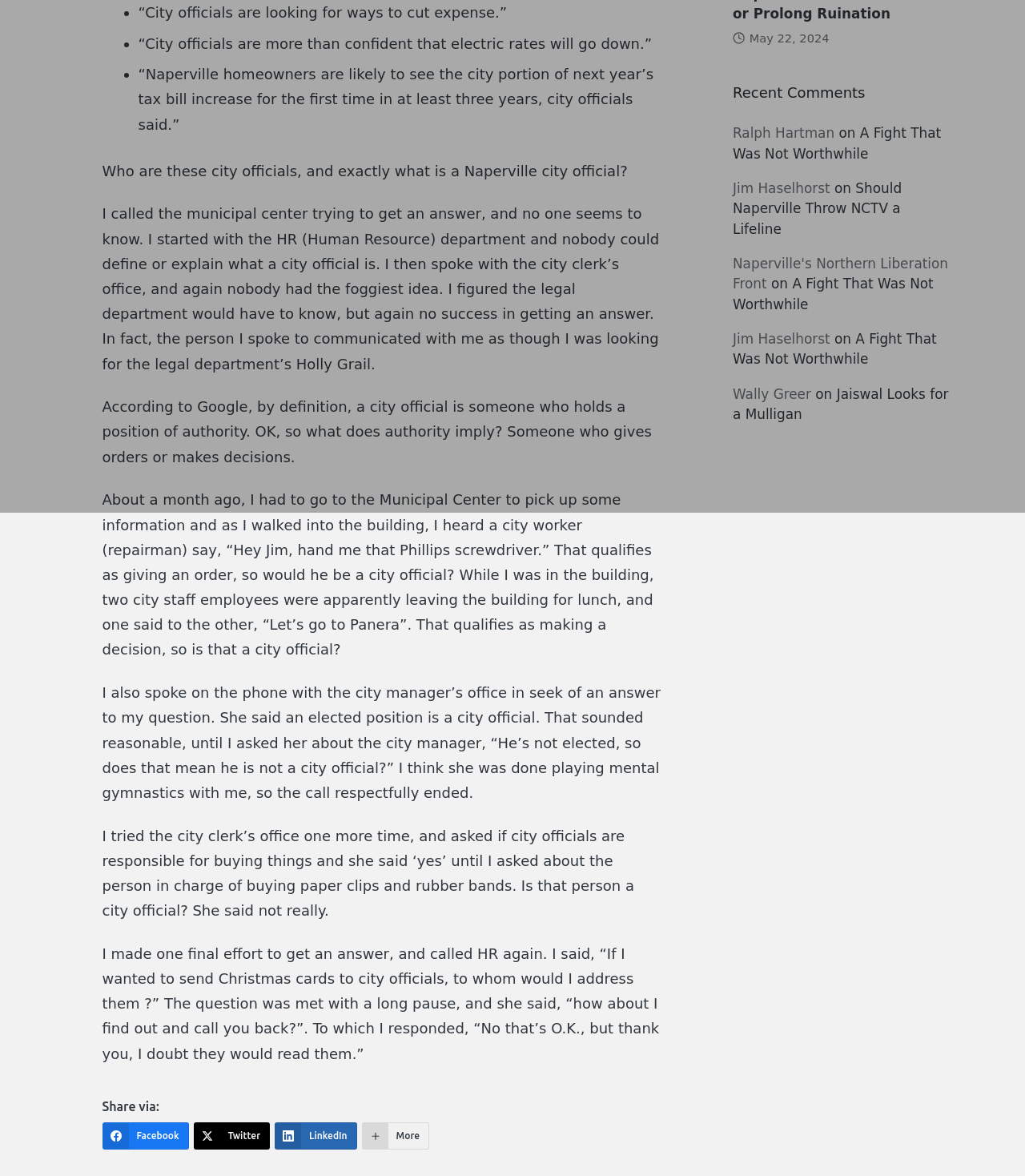Determine the bounding box coordinates in the format (top-left x, top-left y, bottom-right x, bottom-right y). Ensure all values are floating point numbers between 0 and 1. Identify the bounding box of the UI element described by: More

[0.353, 0.954, 0.419, 0.978]